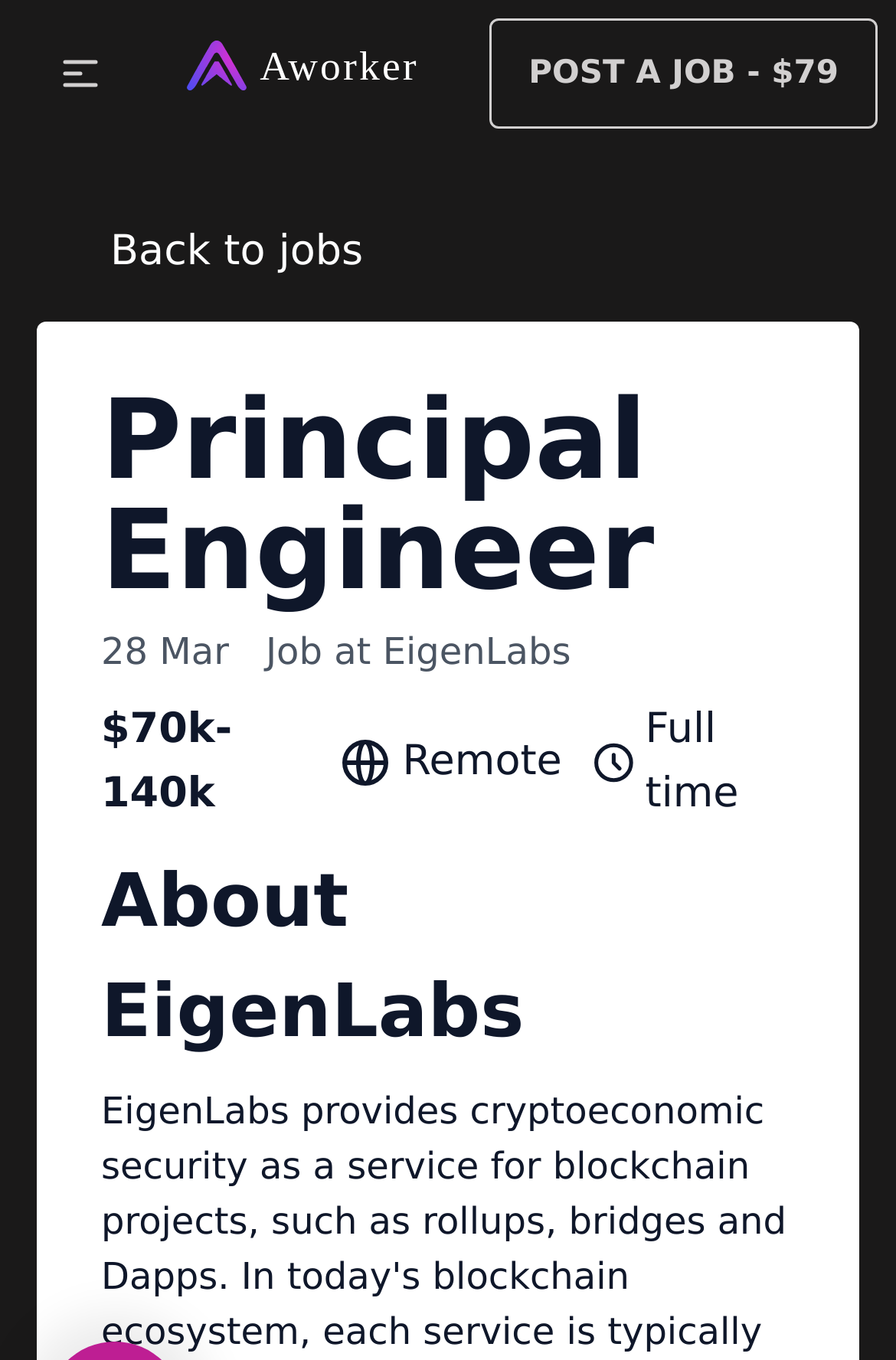Please answer the following question using a single word or phrase: 
What is the salary range?

$70k-140k